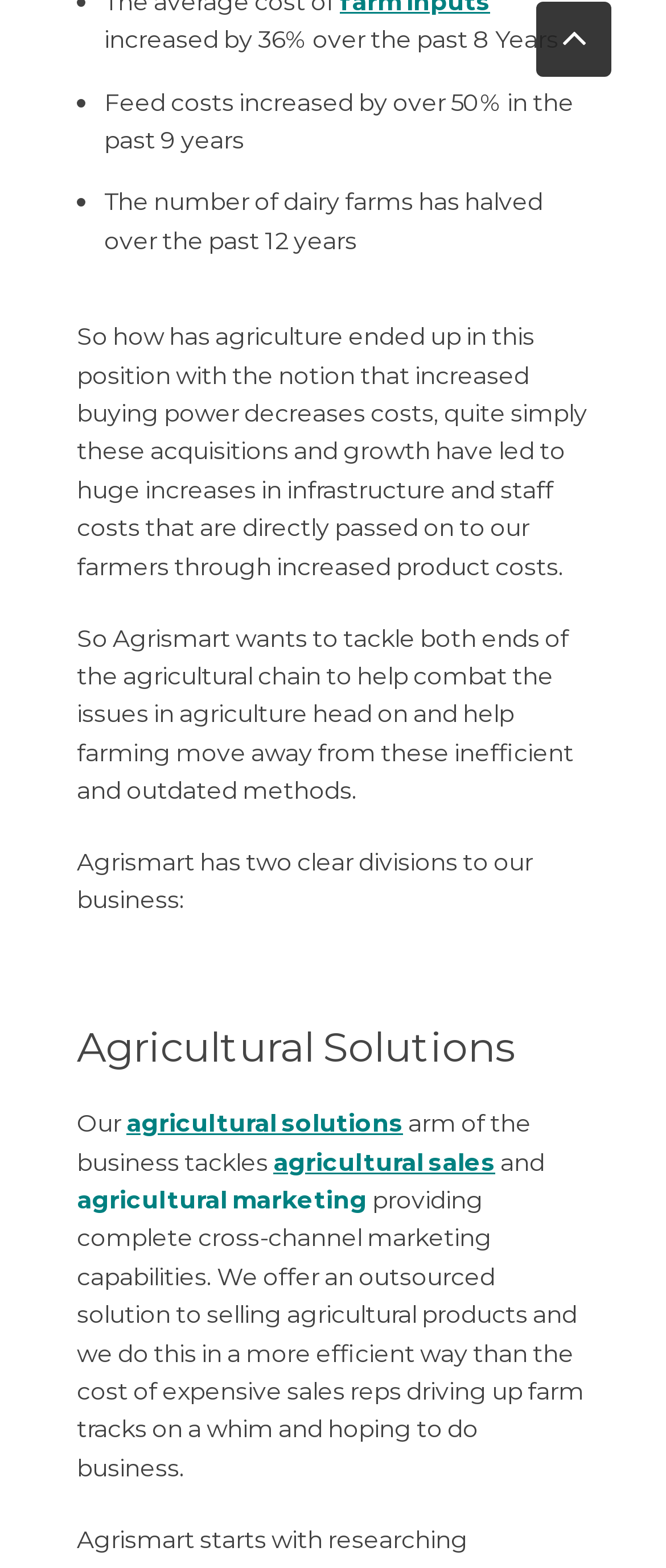Identify the bounding box coordinates of the clickable region necessary to fulfill the following instruction: "Go to Top". The bounding box coordinates should be four float numbers between 0 and 1, i.e., [left, top, right, bottom].

[0.878, 0.002, 0.942, 0.071]